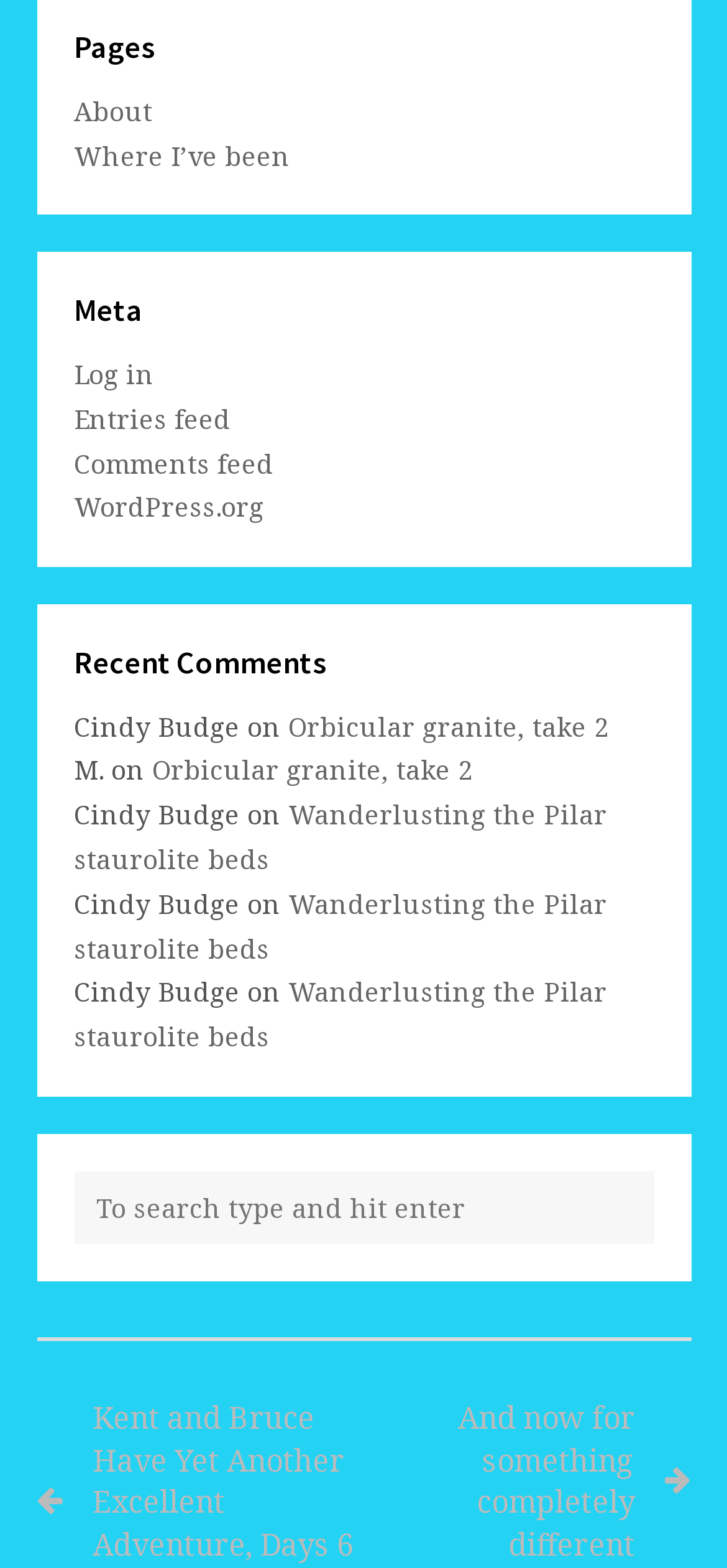Extract the bounding box coordinates for the HTML element that matches this description: "Wanderlusting the Pilar staurolite beds". The coordinates should be four float numbers between 0 and 1, i.e., [left, top, right, bottom].

[0.101, 0.621, 0.835, 0.672]